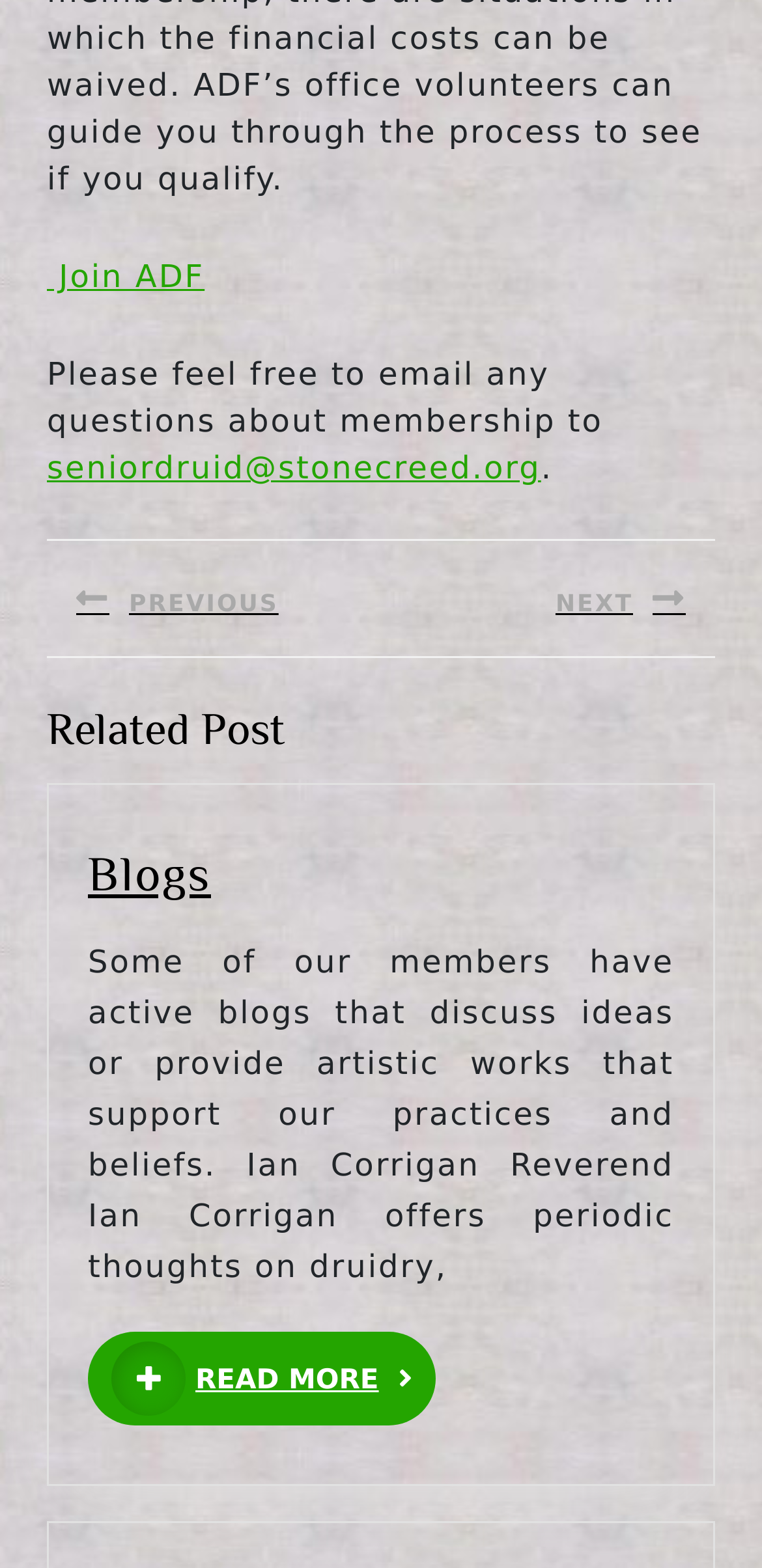What is the name of the organization mentioned on the webpage?
Look at the image and respond to the question as thoroughly as possible.

The organization's name can be found in the link at the top of the webpage that says 'Join ADF'.